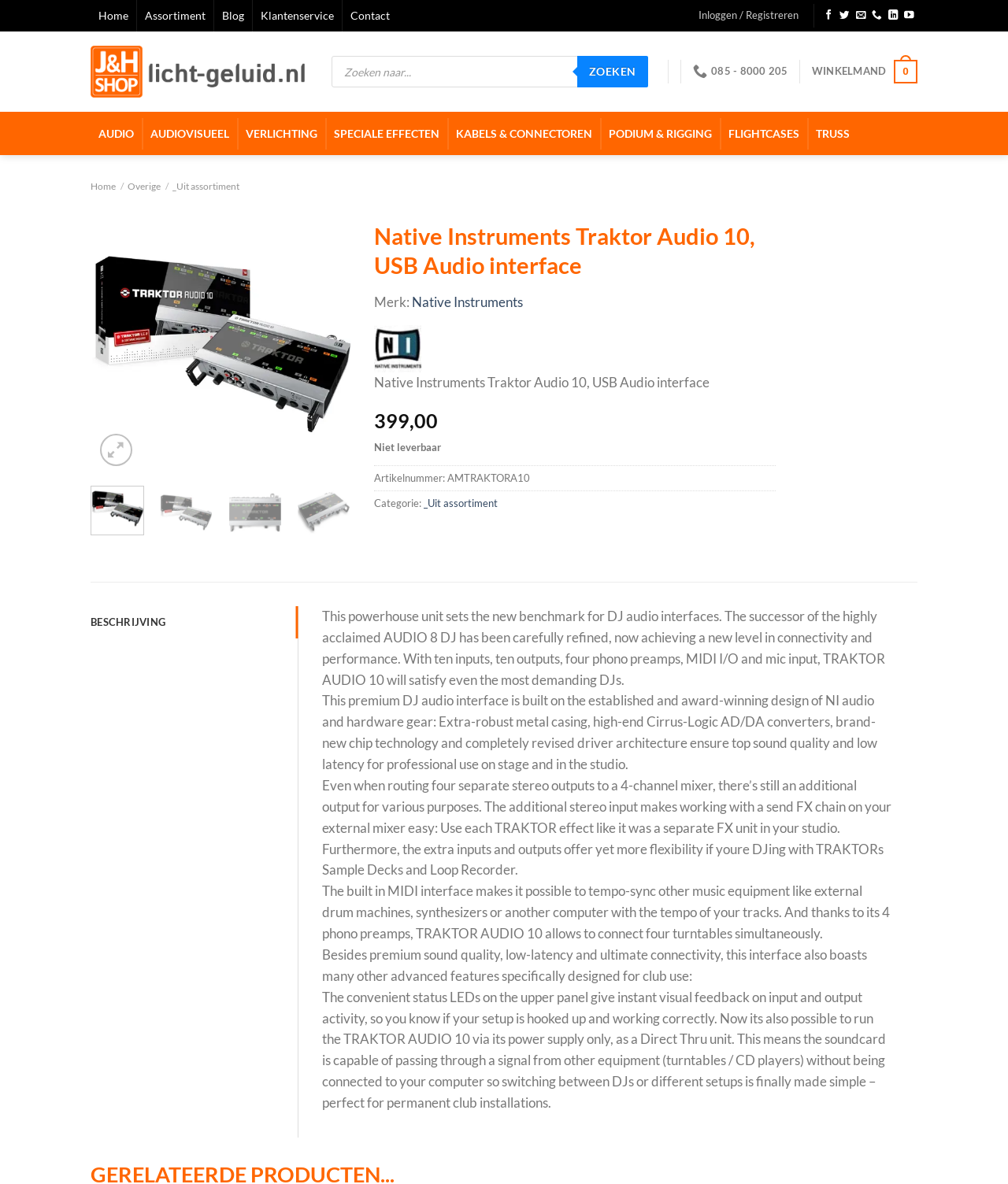What is the purpose of the MIDI interface?
Look at the image and answer the question with a single word or phrase.

tempo-sync other music equipment